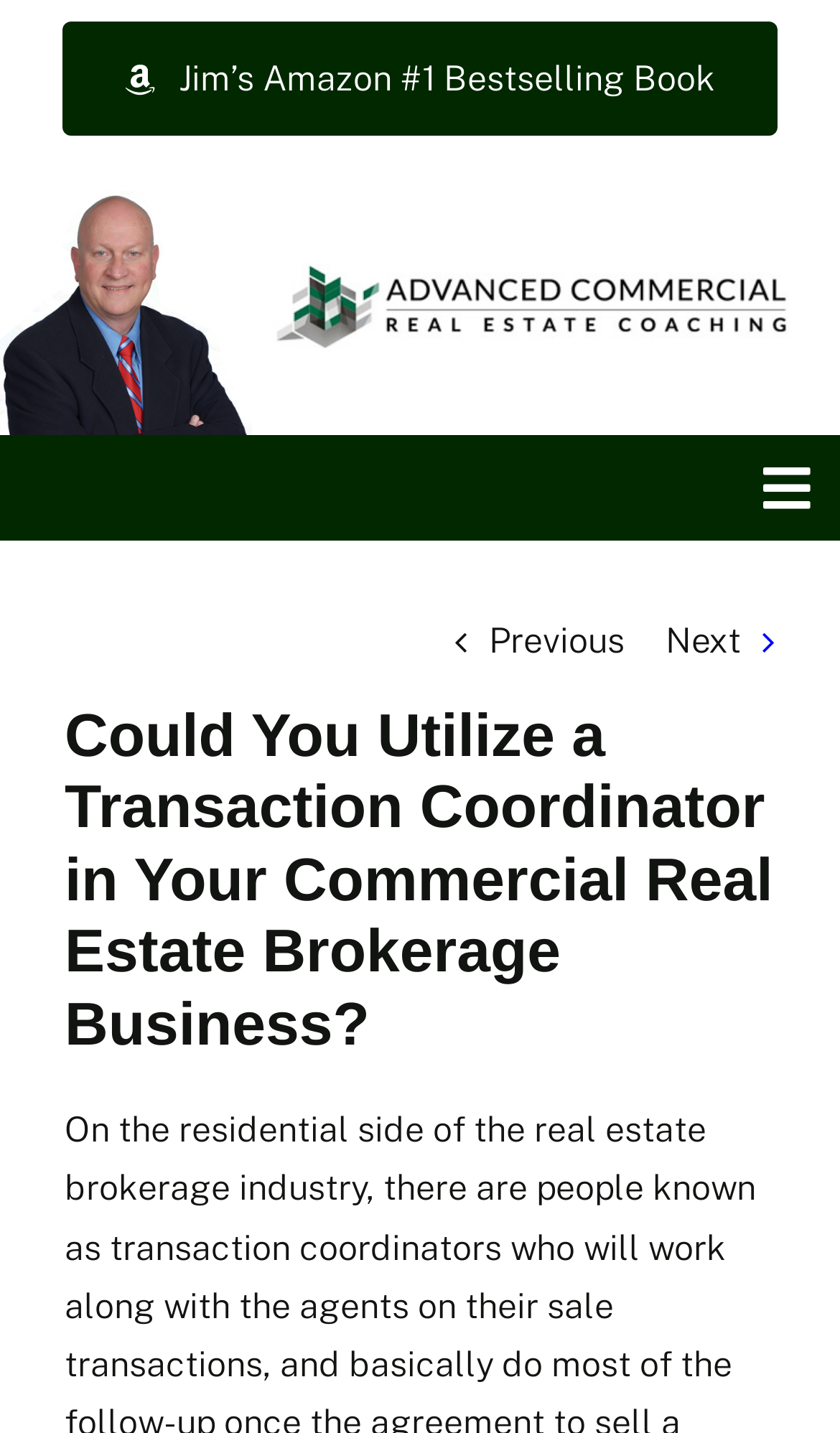Find the bounding box coordinates of the element to click in order to complete the given instruction: "View Top Training Videos."

[0.0, 0.575, 1.0, 0.658]